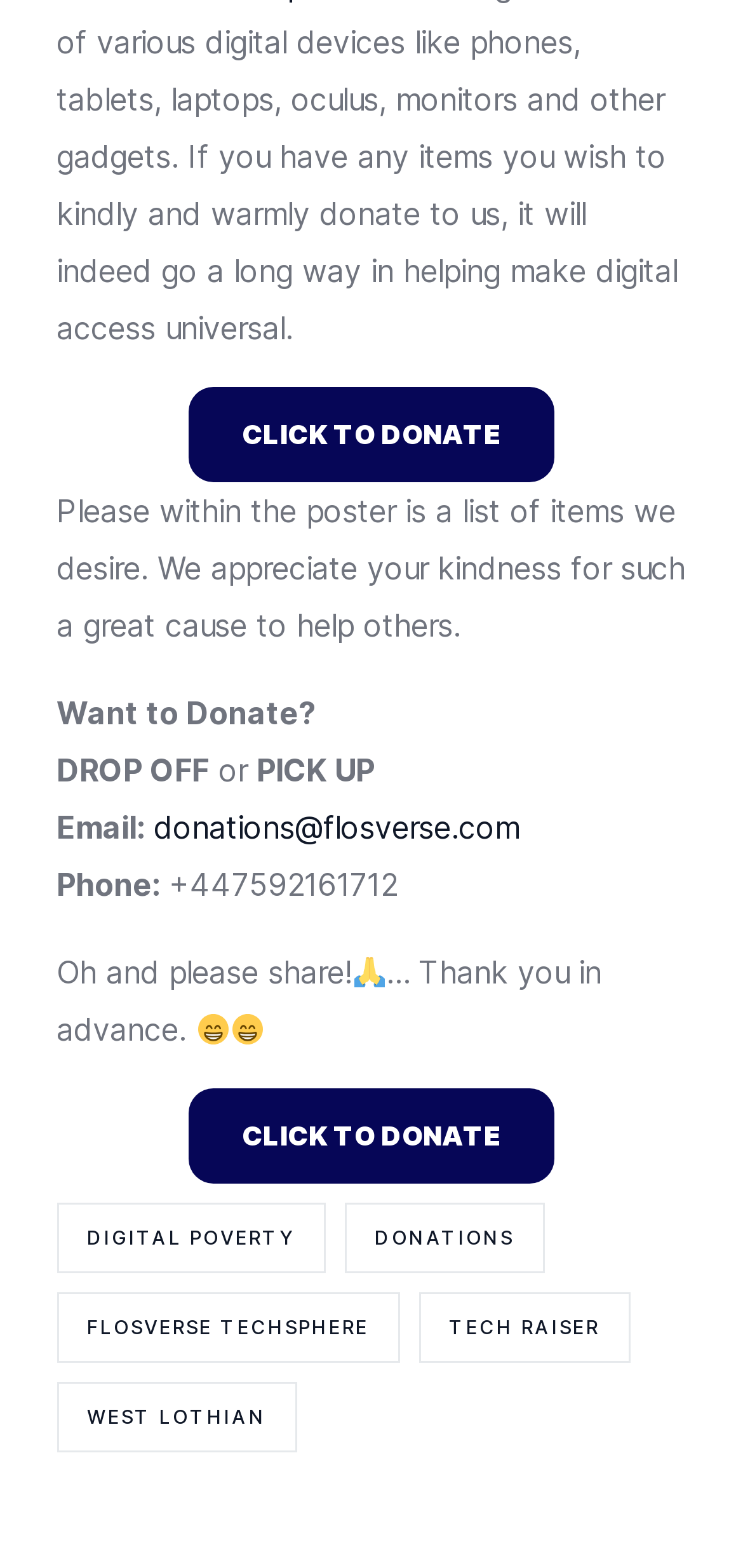Please determine the bounding box coordinates of the section I need to click to accomplish this instruction: "Click to donate again".

[0.254, 0.694, 0.746, 0.755]